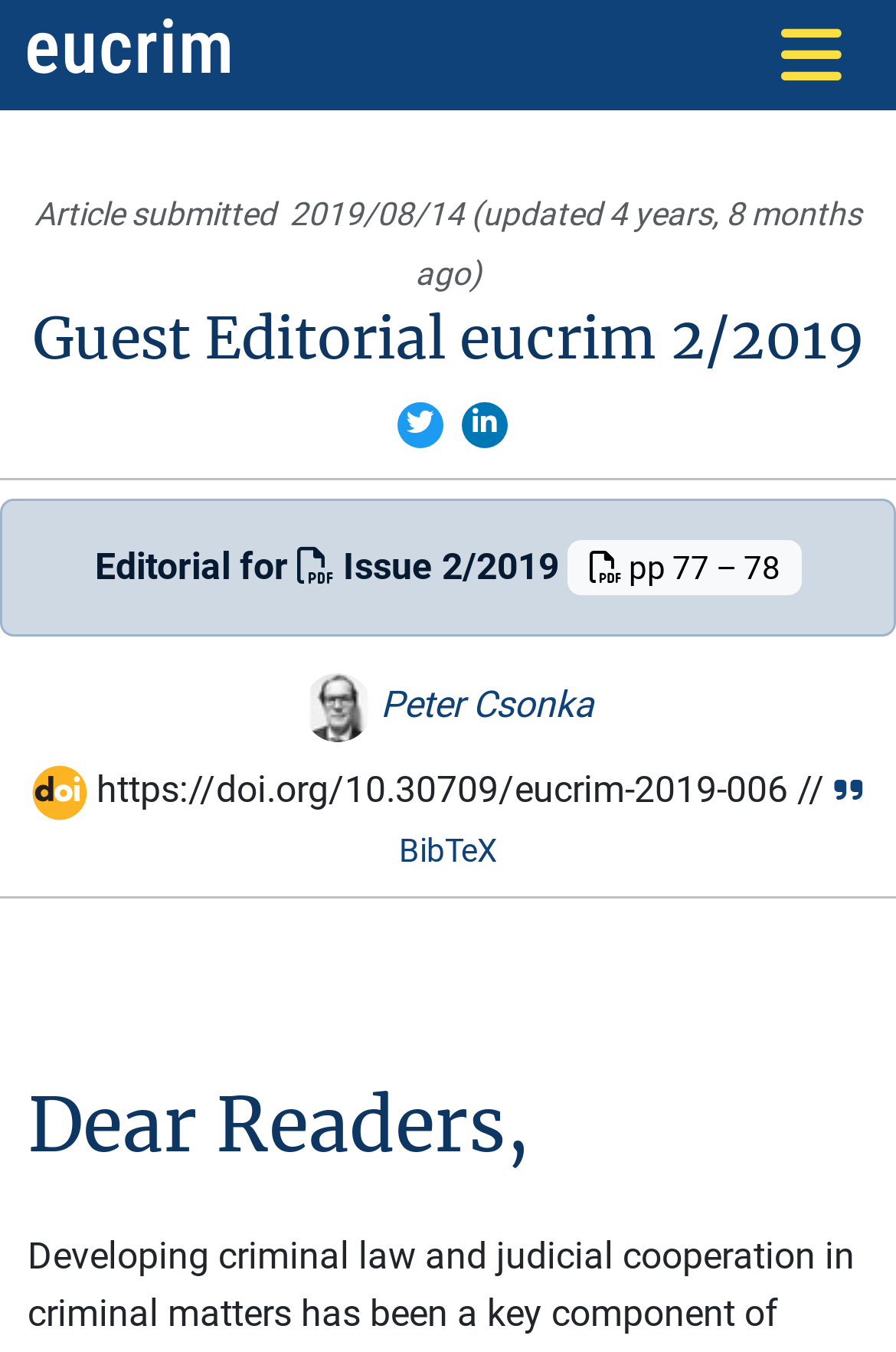Create a full and detailed caption for the entire webpage.

The webpage appears to be an editorial article from eucrim, issue 2/2019. At the top left, there is a link to the eucrim website, accompanied by a small eucrim logo. On the top right, a toggle navigation button is present. 

Below the navigation button, the article's metadata is displayed, including the submission date, August 14, 2019, and the update information, which is 4 years and 8 months ago. 

The main title of the article, "Guest Editorial eucrim 2/2019", is prominently displayed, with two icons, possibly representing social media or sharing options, on the right side of the title. 

Following the title, an alert box is present, which contains a brief description of the editorial, mentioning it is for issue 2/2019, and provides page numbers, 77-78. 

Below the alert box, a photo of the author, Peter Csonka, is displayed, with a link to his name. On the left side, a small DOI image is present, accompanied by a link to the DOI URL. 

Further down, a "BibTeX" link is available. The main content of the article starts with a heading, "Dear Readers,".